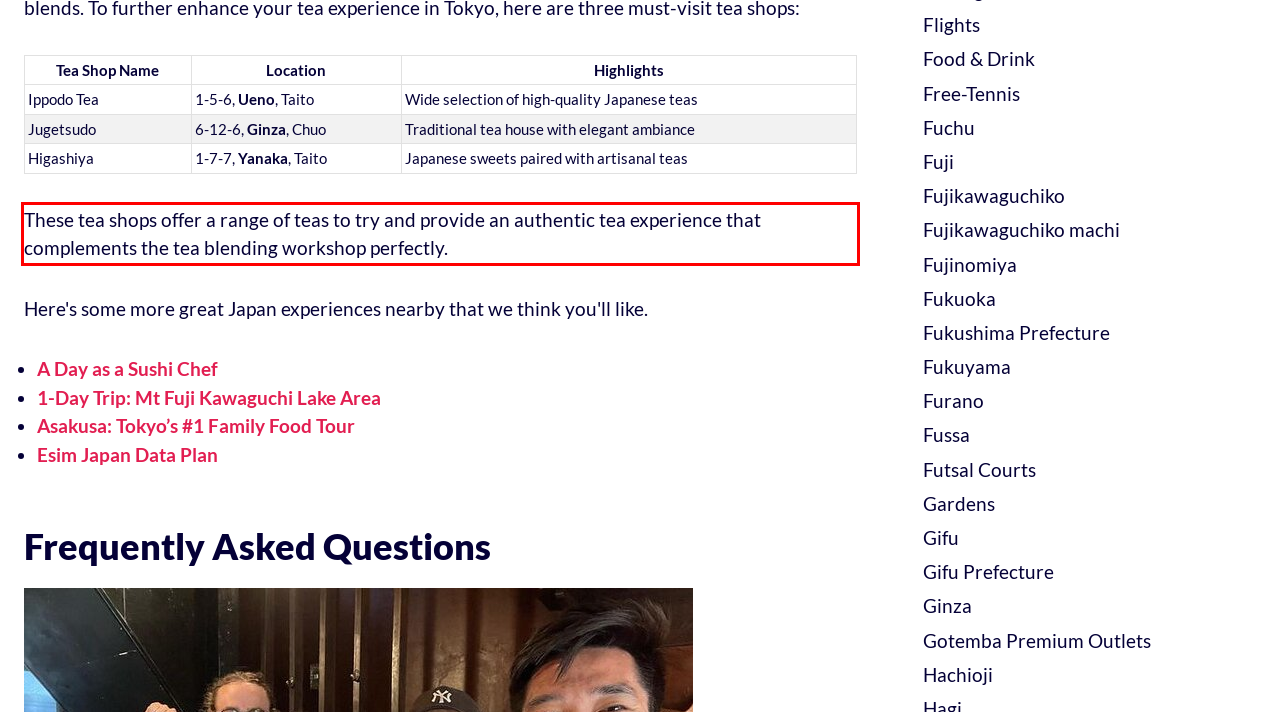Using the provided webpage screenshot, identify and read the text within the red rectangle bounding box.

These tea shops offer a range of teas to try and provide an authentic tea experience that complements the tea blending workshop perfectly.